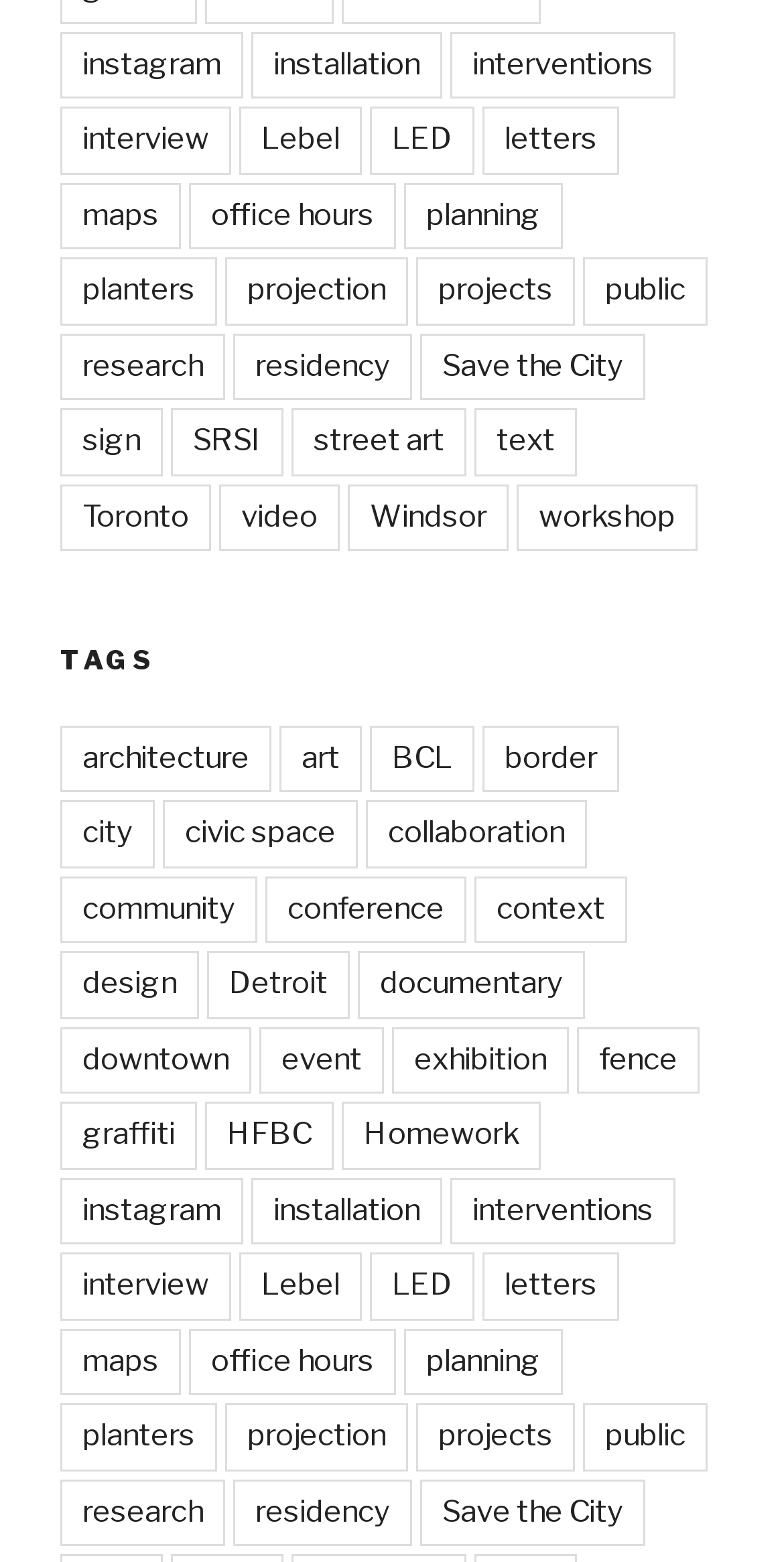Identify the bounding box coordinates necessary to click and complete the given instruction: "view the page about interventions".

[0.574, 0.02, 0.862, 0.063]